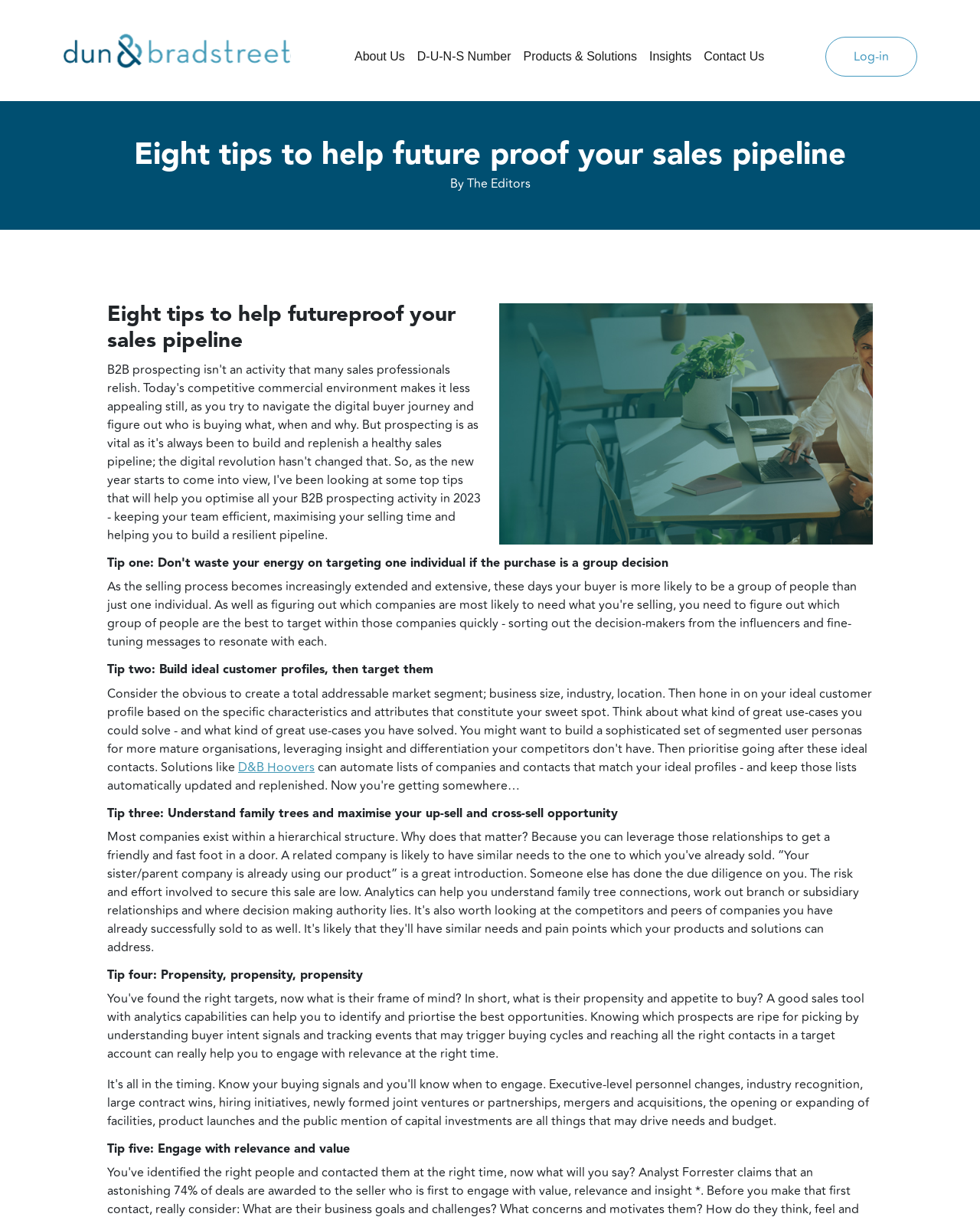Determine the bounding box coordinates of the UI element described by: "Insights".

[0.656, 0.034, 0.712, 0.059]